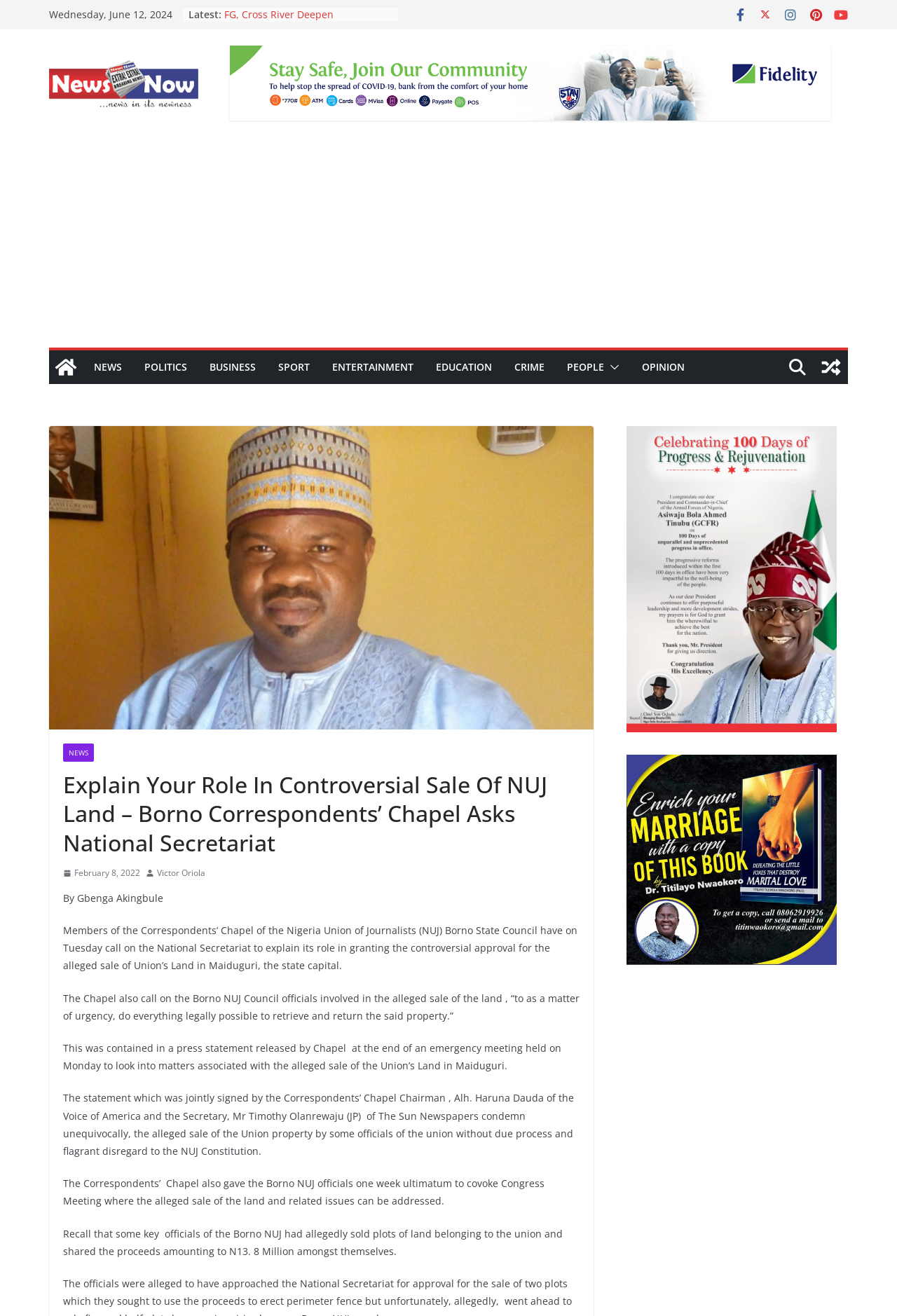Identify the bounding box coordinates for the element you need to click to achieve the following task: "Read the article 'Explain Your Role In Controversial Sale Of NUJ Land – Borno Correspondents’ Chapel Asks National Secretariat'". Provide the bounding box coordinates as four float numbers between 0 and 1, in the form [left, top, right, bottom].

[0.07, 0.585, 0.646, 0.651]